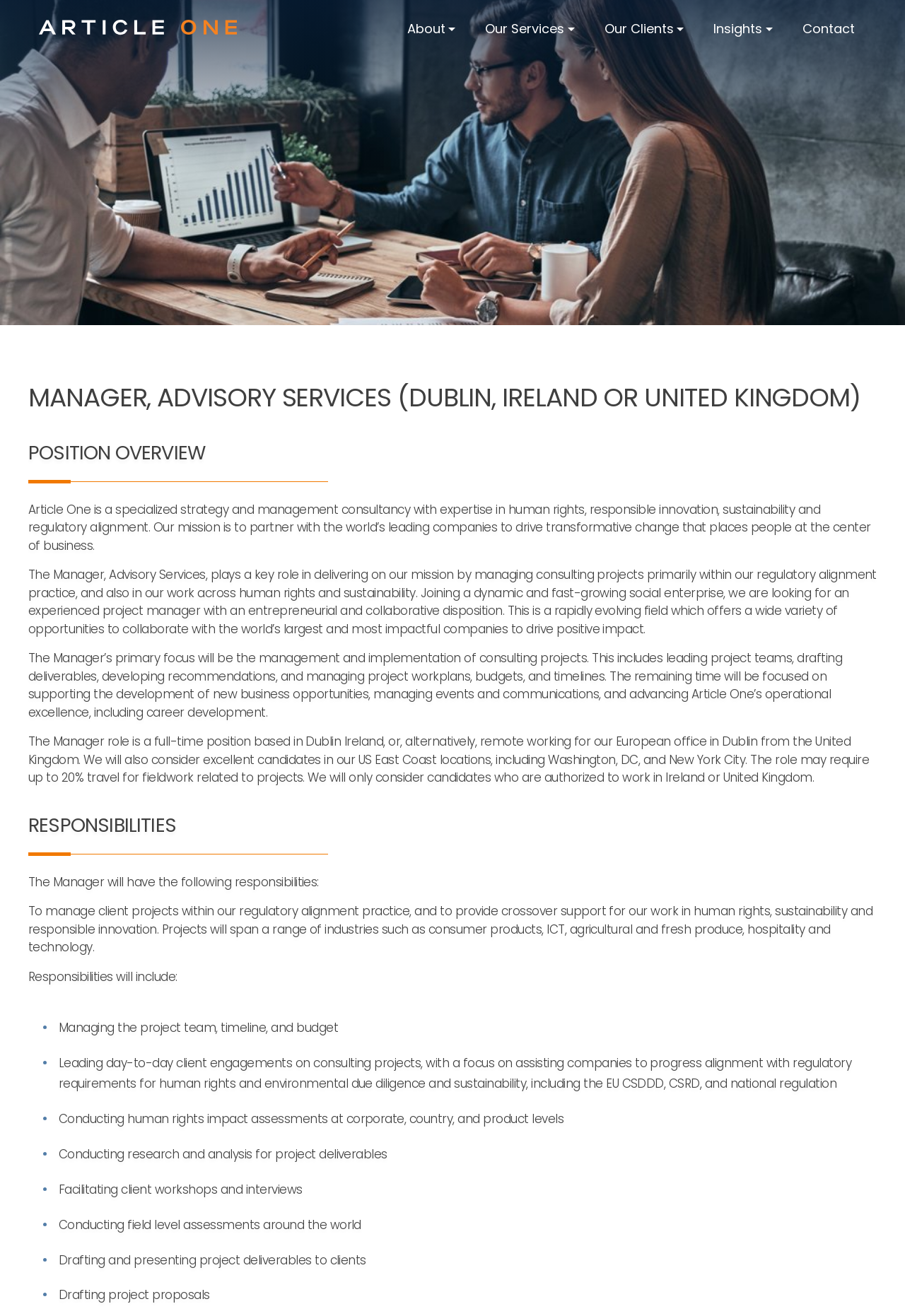Provide a one-word or brief phrase answer to the question:
What is the location of the European office mentioned in the webpage?

Dublin